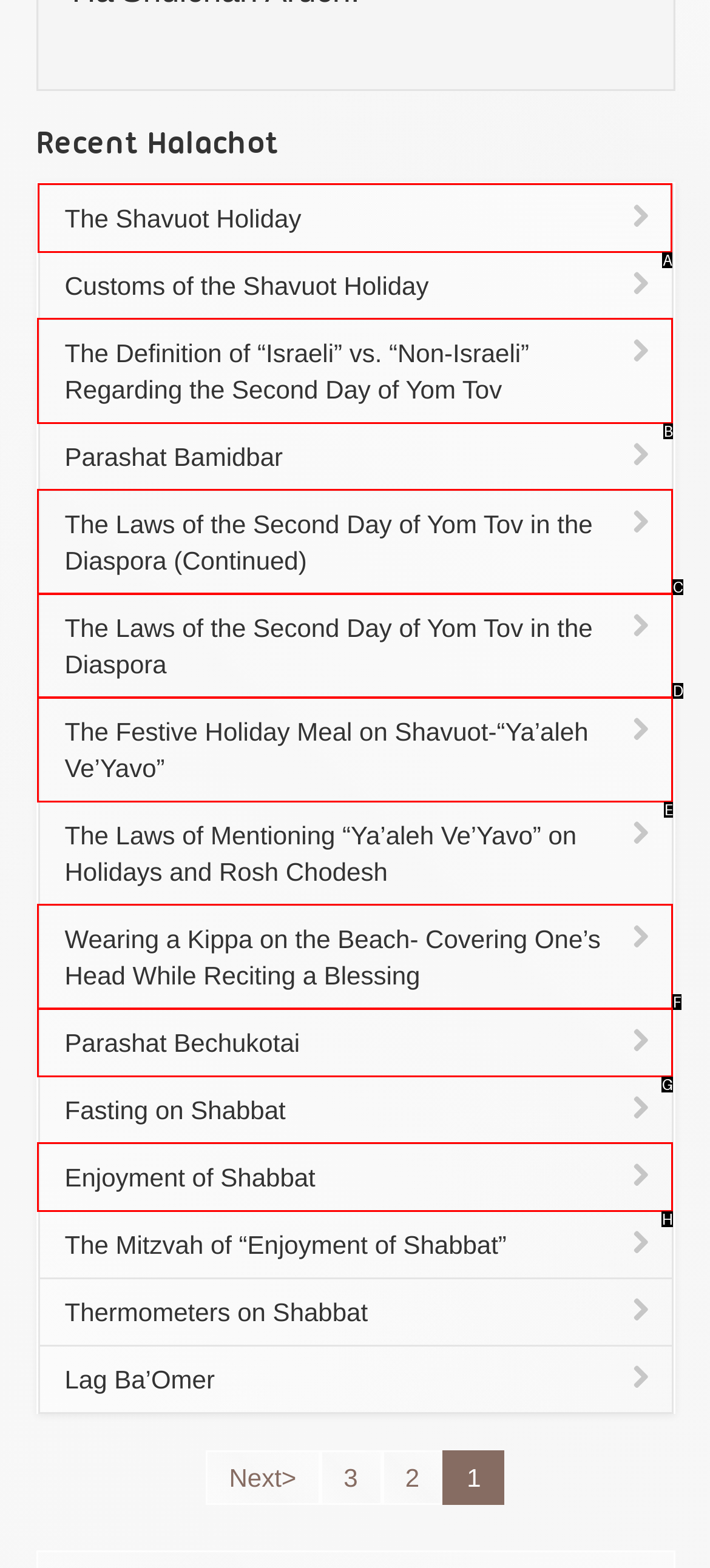Determine the HTML element to be clicked to complete the task: View The Shavuot Holiday. Answer by giving the letter of the selected option.

A